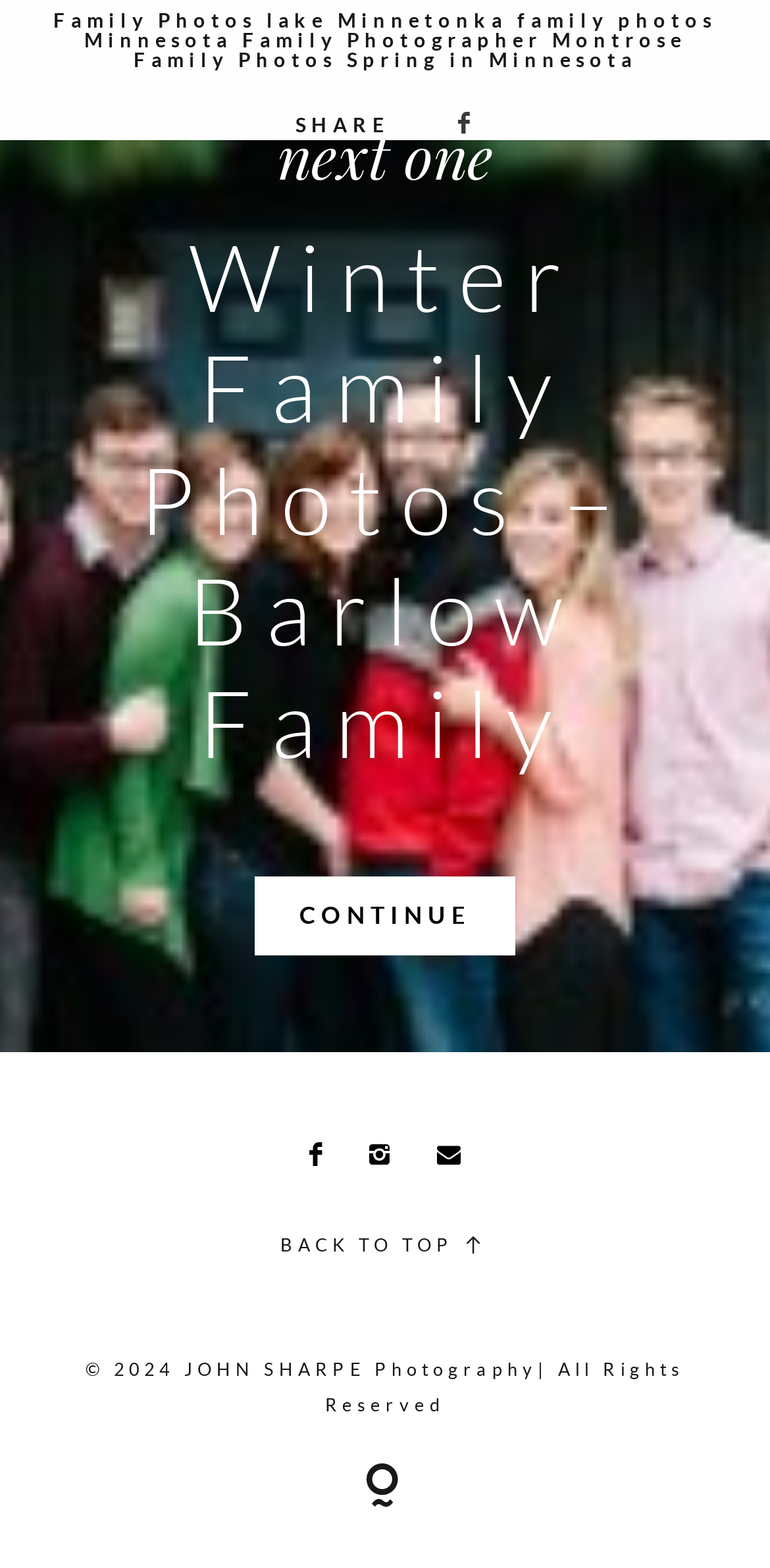Provide a single word or phrase to answer the given question: 
What is the title of the next family photos section?

Winter Family Photos – Barlow Family